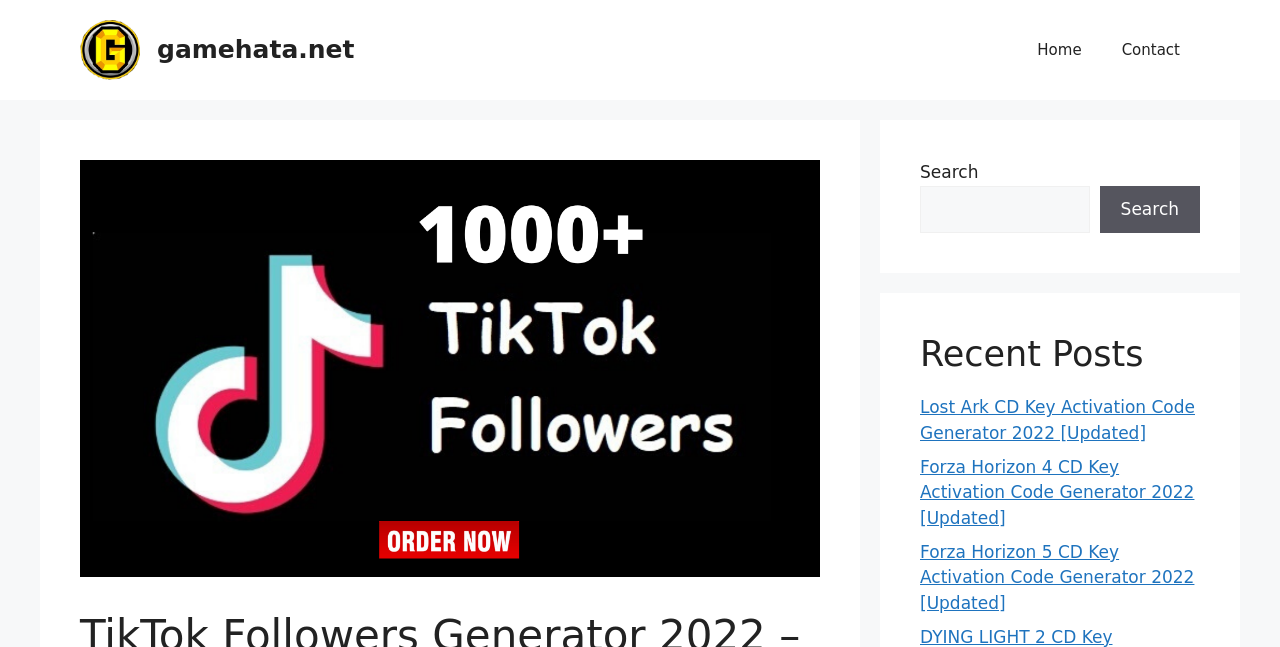Using the description: "parent_node: Search name="s"", determine the UI element's bounding box coordinates. Ensure the coordinates are in the format of four float numbers between 0 and 1, i.e., [left, top, right, bottom].

[0.719, 0.287, 0.851, 0.361]